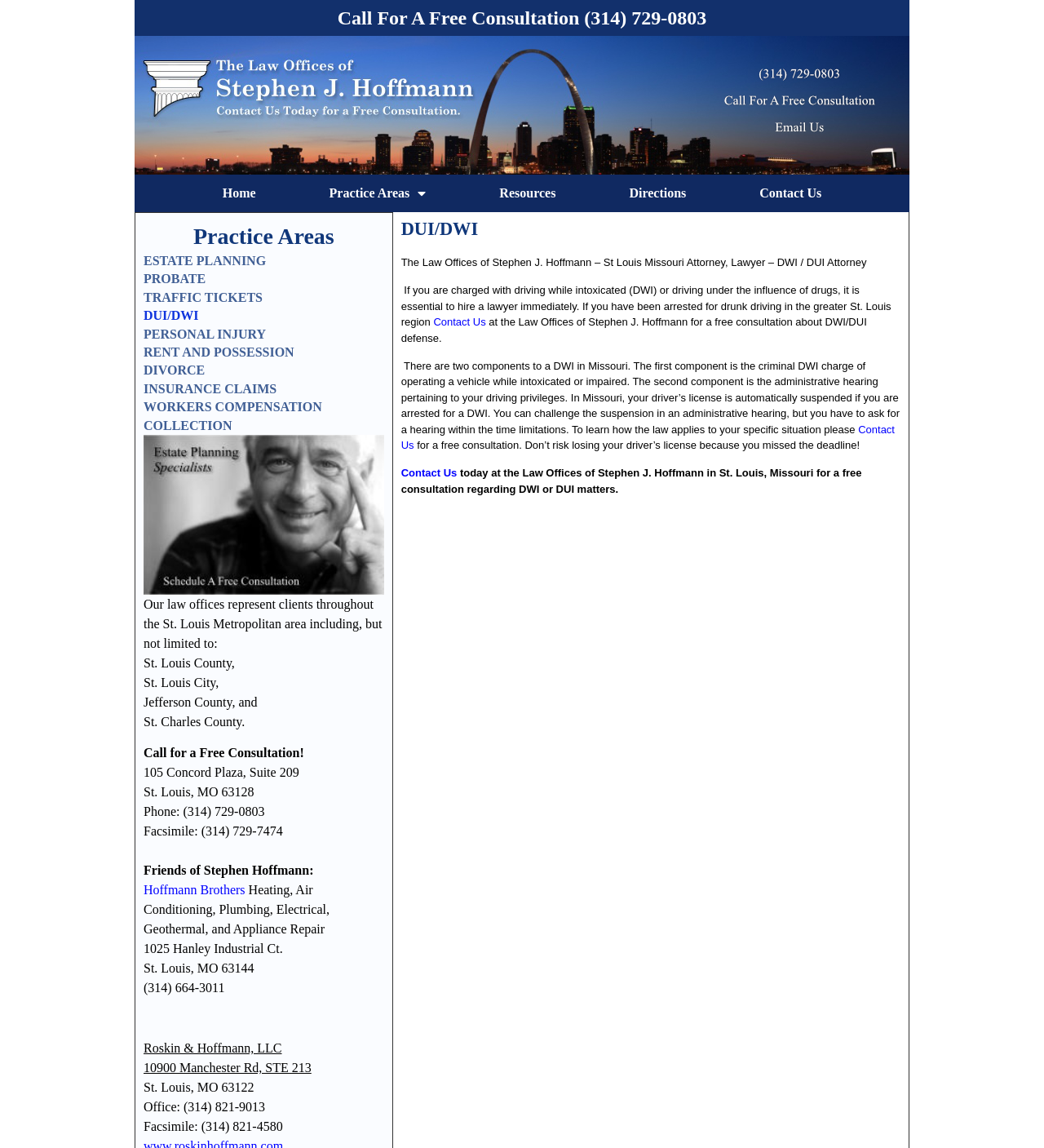Using the provided element description, identify the bounding box coordinates as (top-left x, top-left y, bottom-right x, bottom-right y). Ensure all values are between 0 and 1. Description: Rent and Possession

[0.138, 0.299, 0.368, 0.315]